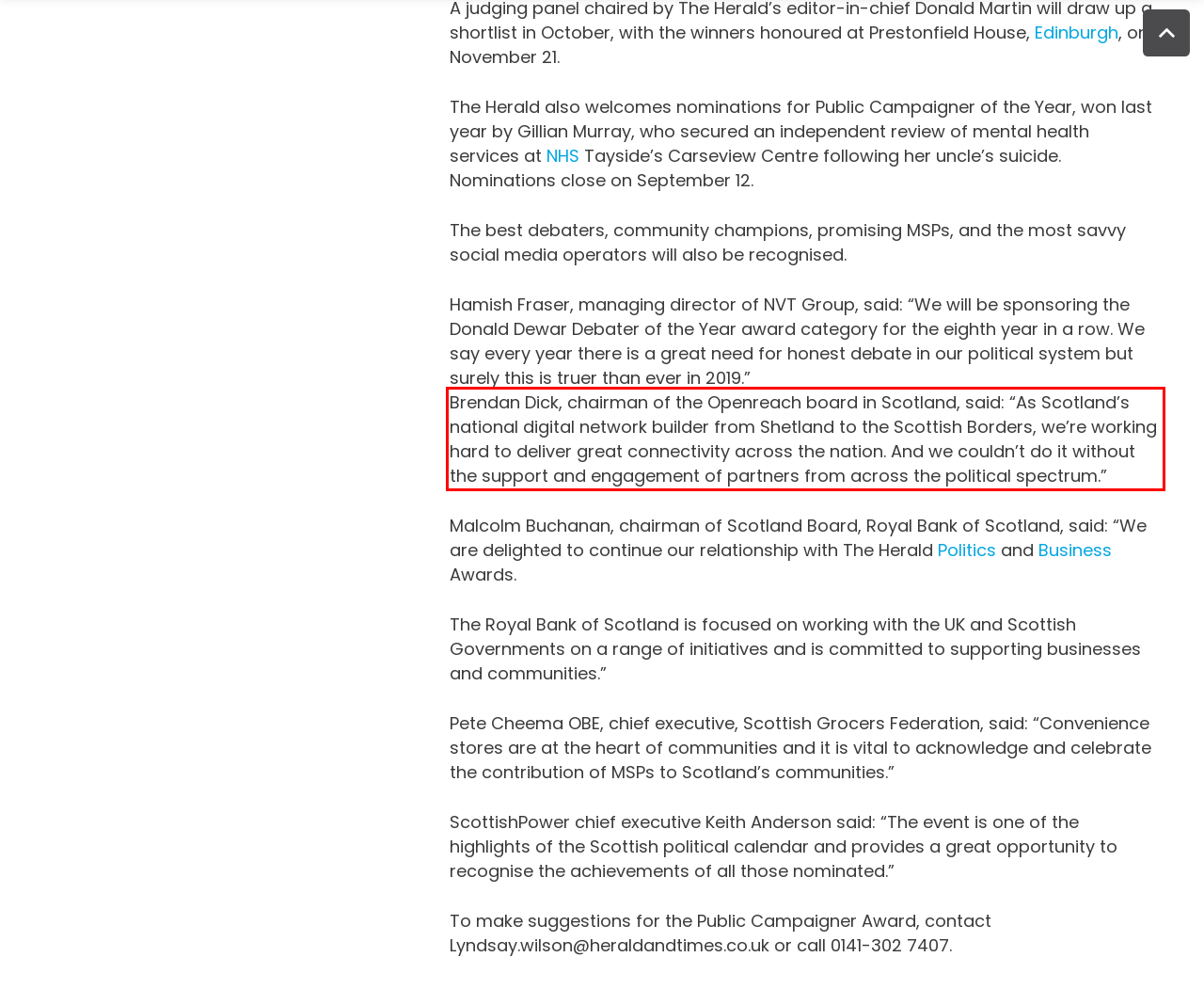You have a screenshot of a webpage with a red bounding box. Identify and extract the text content located inside the red bounding box.

Brendan Dick, chairman of the Openreach board in Scotland, said: “As Scotland’s national digital network builder from Shetland to the Scottish Borders, we’re working hard to deliver great connectivity across the nation. And we couldn’t do it without the support and engagement of partners from across the political spectrum.”